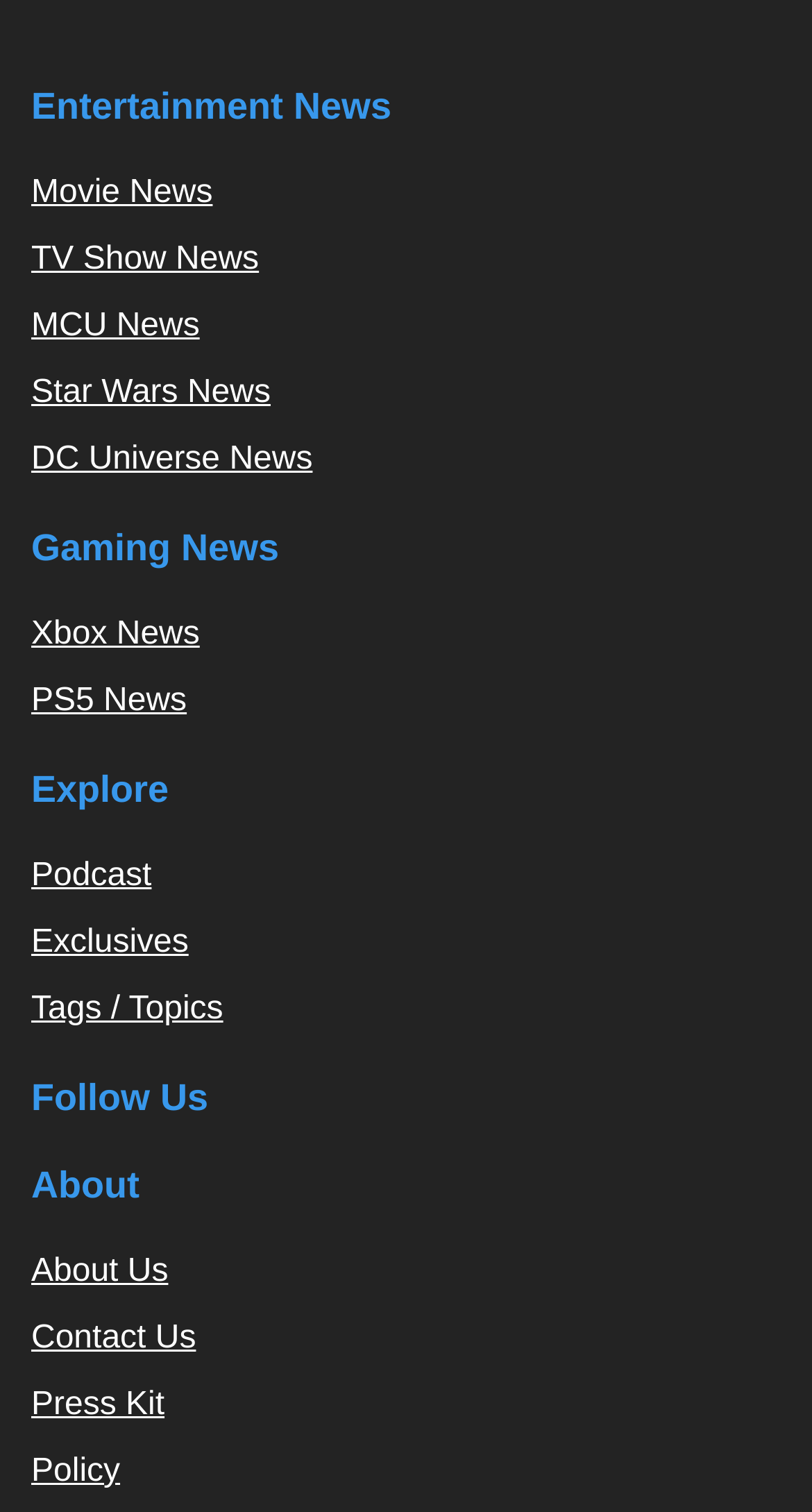Predict the bounding box for the UI component with the following description: "About Us".

[0.038, 0.829, 0.207, 0.852]